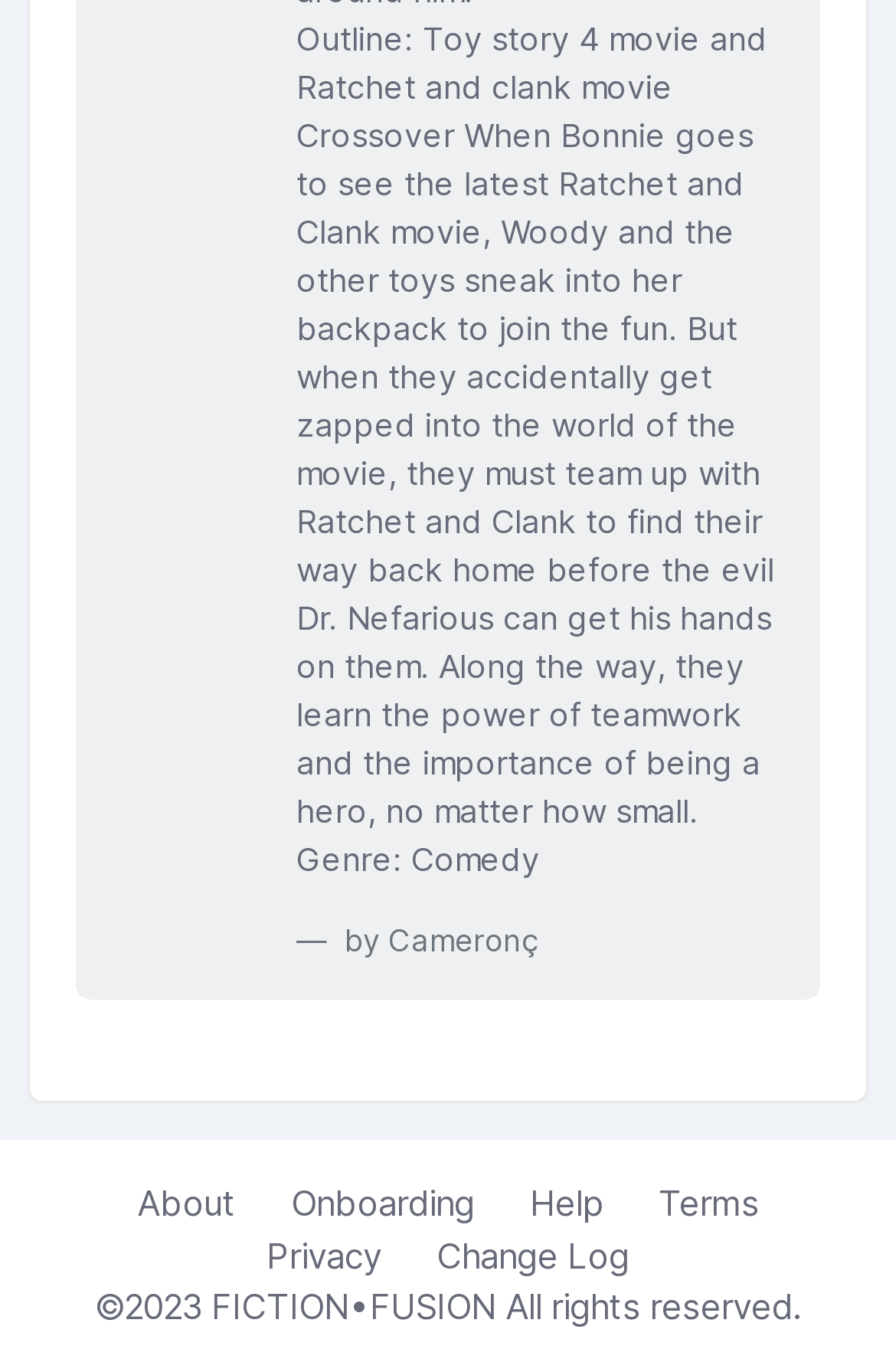Based on the description "Terms", find the bounding box of the specified UI element.

[0.704, 0.858, 0.878, 0.897]